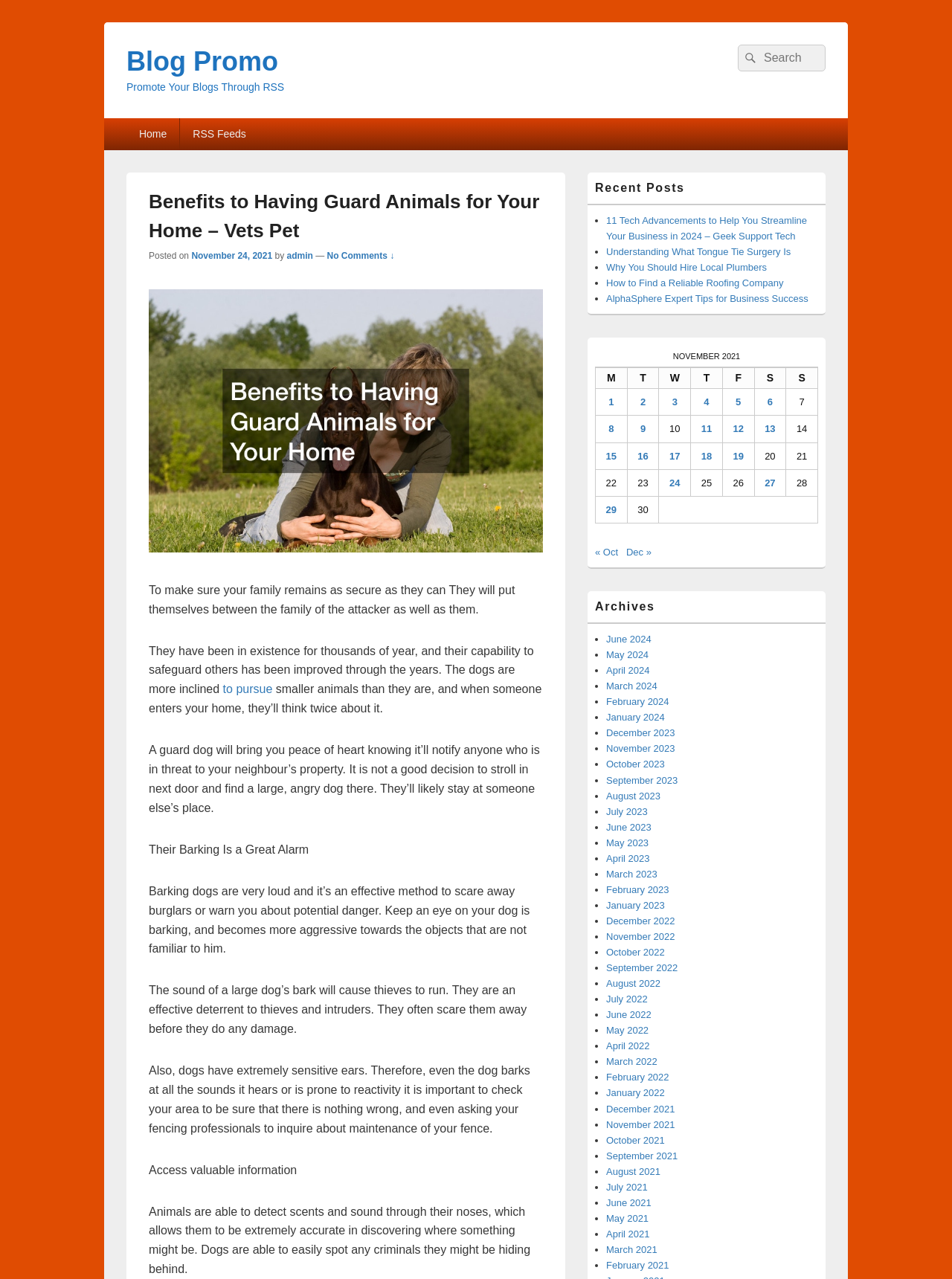What do guard dogs do when they sense something unfamiliar?
Examine the image and give a concise answer in one word or a short phrase.

They bark